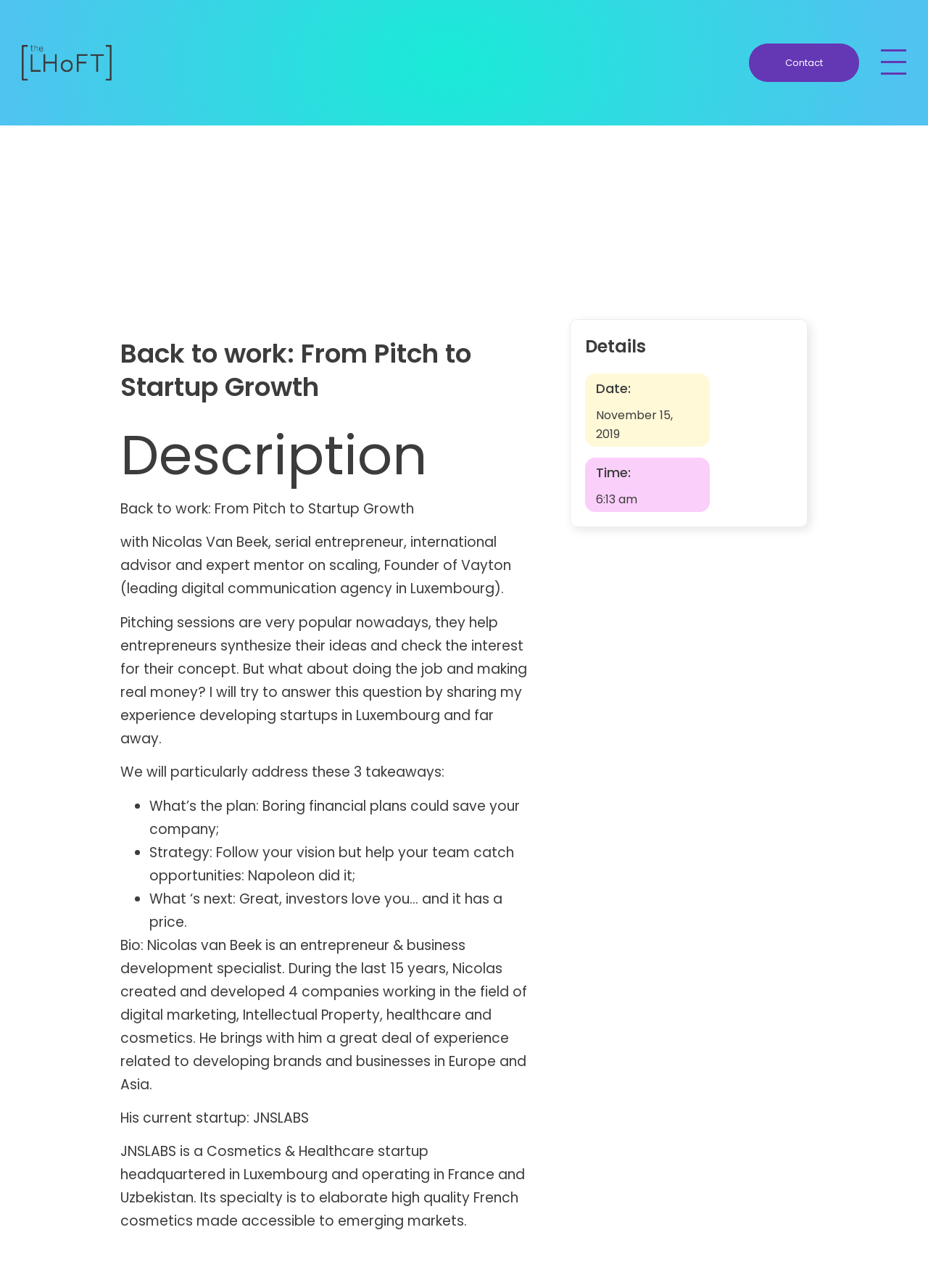Who is the speaker at the event?
Look at the image and respond with a single word or a short phrase.

Nicolas Van Beek